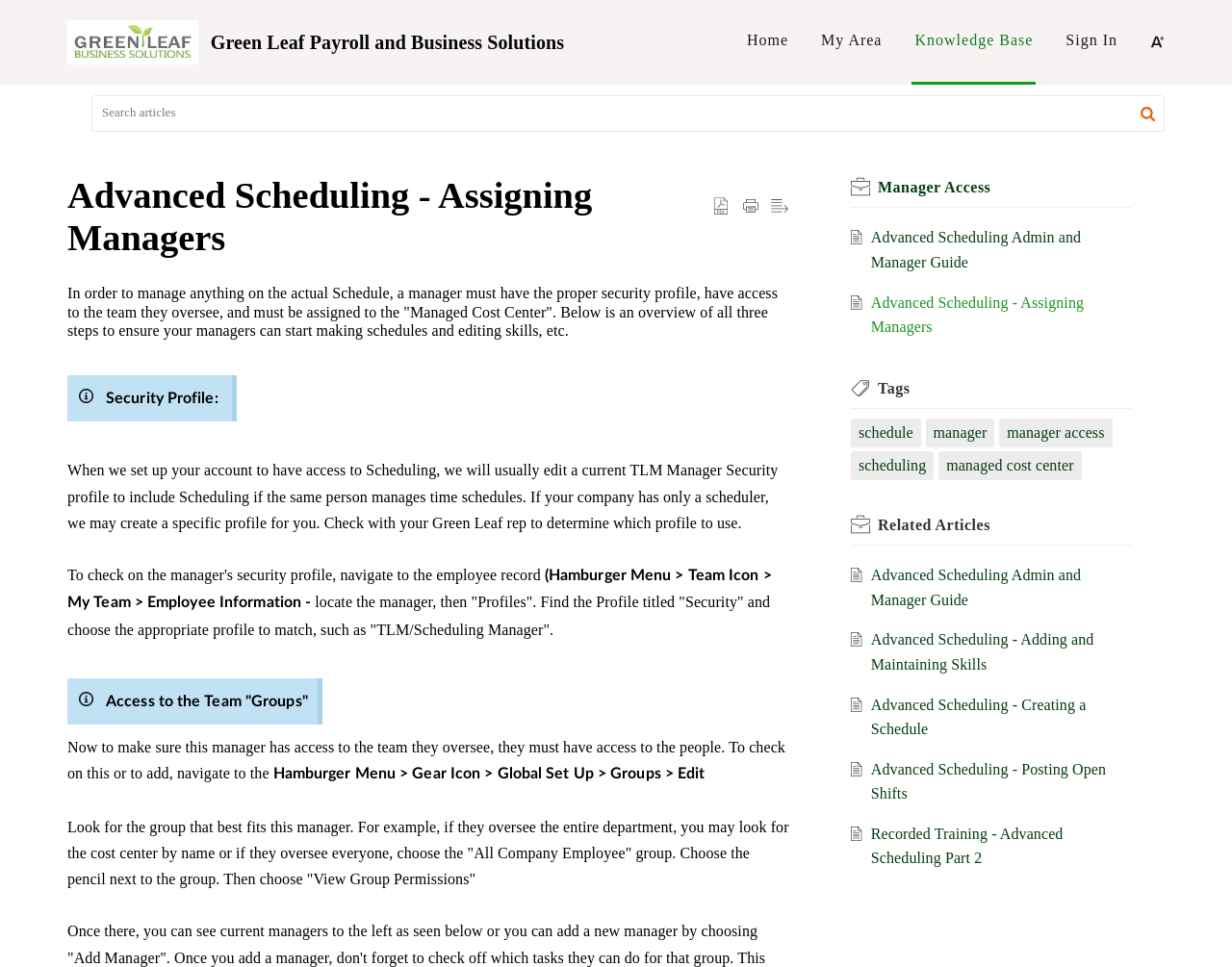Locate the bounding box coordinates of the element to click to perform the following action: 'Click on the 'Manager Access' link'. The coordinates should be given as four float values between 0 and 1, in the form of [left, top, right, bottom].

[0.712, 0.185, 0.804, 0.202]